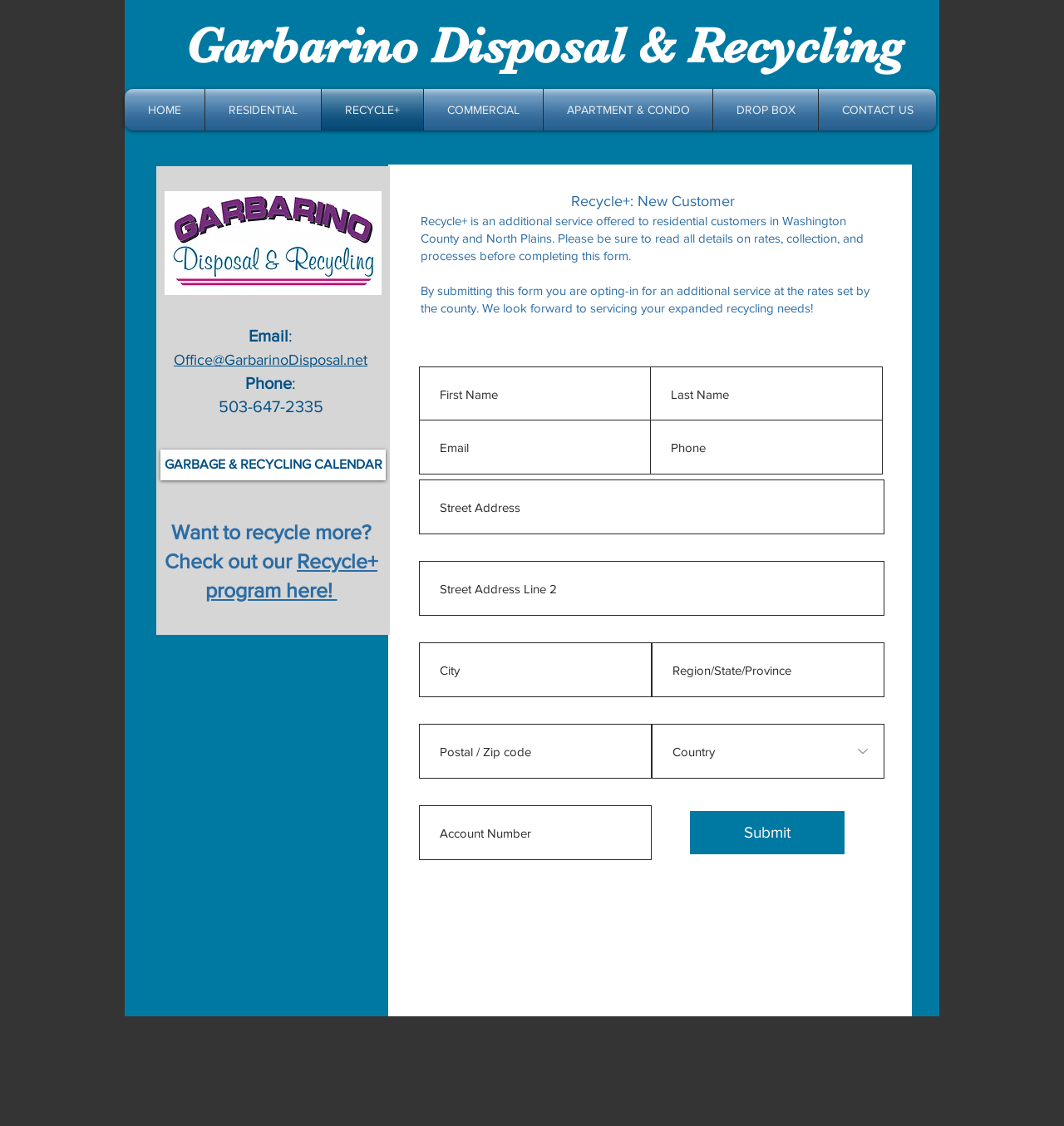Find the bounding box of the element with the following description: "Garbarino Disposal & Recycling". The coordinates must be four float numbers between 0 and 1, formatted as [left, top, right, bottom].

[0.174, 0.016, 0.848, 0.064]